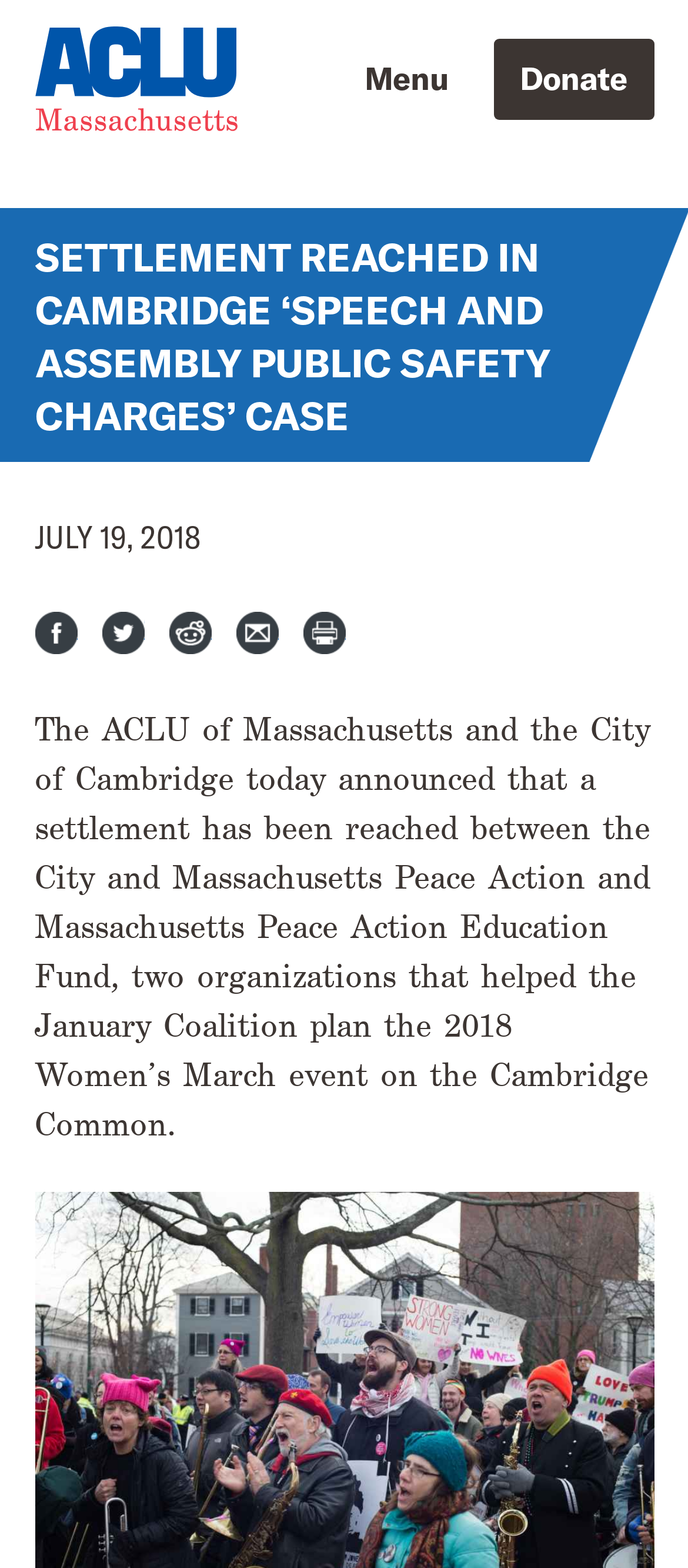Provide a thorough description of the webpage's content and layout.

The webpage is about a settlement reached in a case related to public safety charges for demonstration events in Cambridge's parks. At the top left corner, there is a link to skip to the main content. Next to it, there is a table containing a row with the ACLU Massachusetts logo, which is an image. 

On the top right side, there is a button labeled "Menu" and a menu item "Donate" with a link to donate. Below the menu item, there is a date "JULY 19, 2018" displayed. 

Further down, there are social media links to Facebook, Twitter, Reddit, and Email, as well as a link to print, all aligned horizontally. 

The main content of the webpage is a paragraph of text that summarizes the settlement reached between the City of Cambridge and two organizations, Massachusetts Peace Action and Massachusetts Peace Action Education Fund, regarding public safety charges for the 2018 Women's March event on the Cambridge Common.